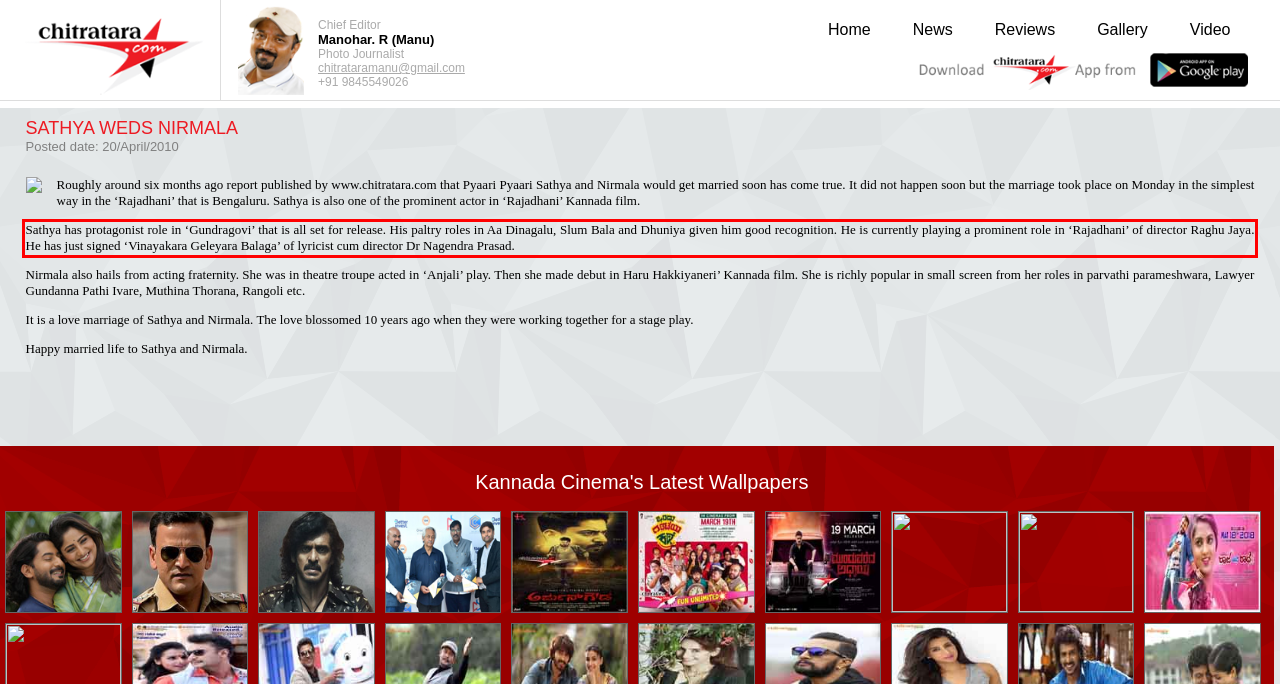Using the provided screenshot, read and generate the text content within the red-bordered area.

Sathya has protagonist role in ‘Gundragovi’ that is all set for release. His paltry roles in Aa Dinagalu, Slum Bala and Dhuniya given him good recognition. He is currently playing a prominent role in ‘Rajadhani’ of director Raghu Jaya. He has just signed ‘Vinayakara Geleyara Balaga’ of lyricist cum director Dr Nagendra Prasad.